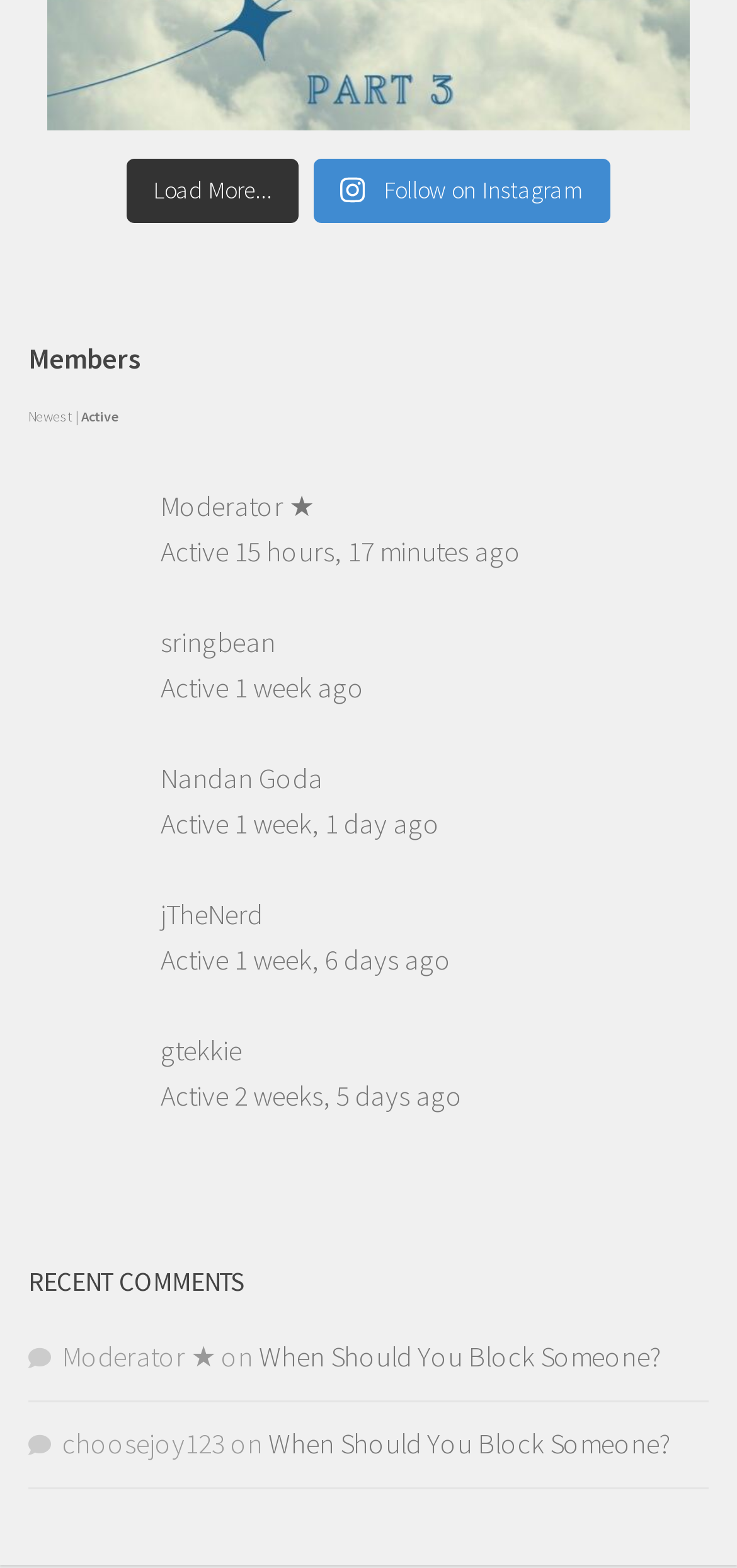Find the bounding box coordinates of the area that needs to be clicked in order to achieve the following instruction: "View recent comments". The coordinates should be specified as four float numbers between 0 and 1, i.e., [left, top, right, bottom].

[0.038, 0.803, 0.962, 0.832]